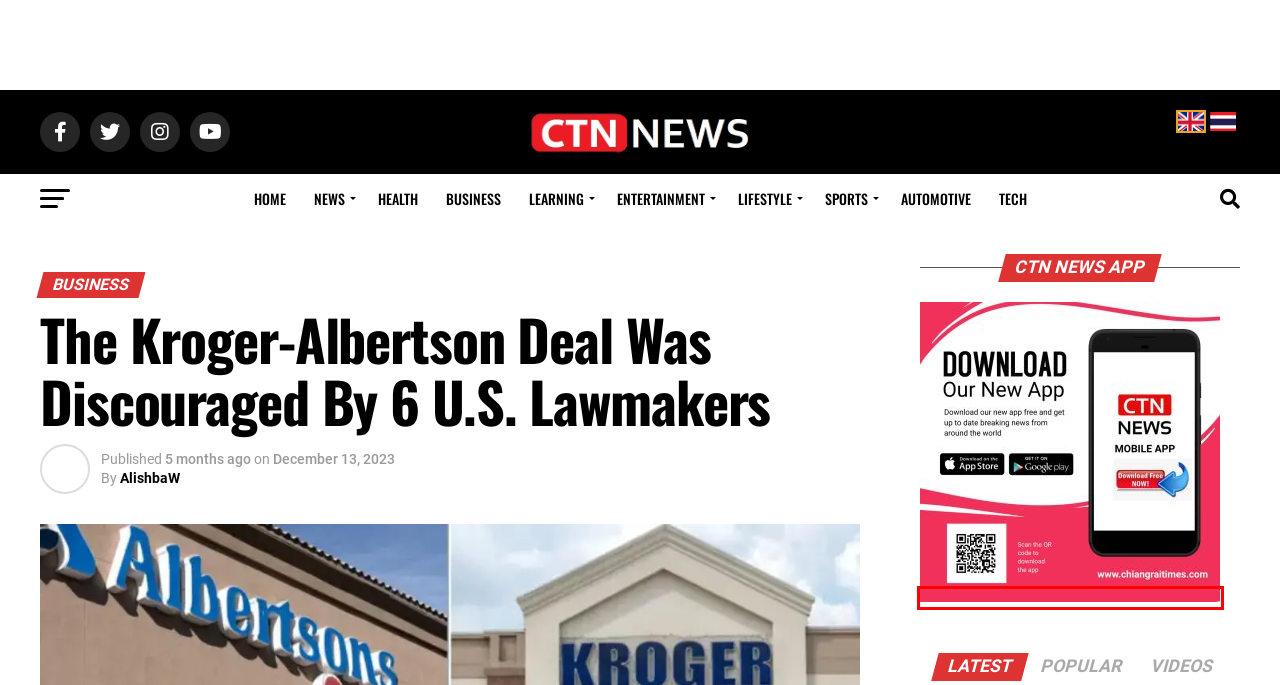Using the screenshot of a webpage with a red bounding box, pick the webpage description that most accurately represents the new webpage after the element inside the red box is clicked. Here are the candidates:
A. AlishbaW, Author At CTN News - Chiang Rai Times
B. Breaking News Updates In USA | Latest Stories & Developments
C. Business News - Chiang Rai Times L CTN News Thailand
D. CTN News App Download - CTN News - Chiang Rai Times
E. ooble - Out of Brooklyn Lyceum Events
F. Technology Trends Southeast Asia | Insights & Developments
G. Food - CTN News - Chiang Rai Times
H. Home - CTN News - Chiang Rai Times

D